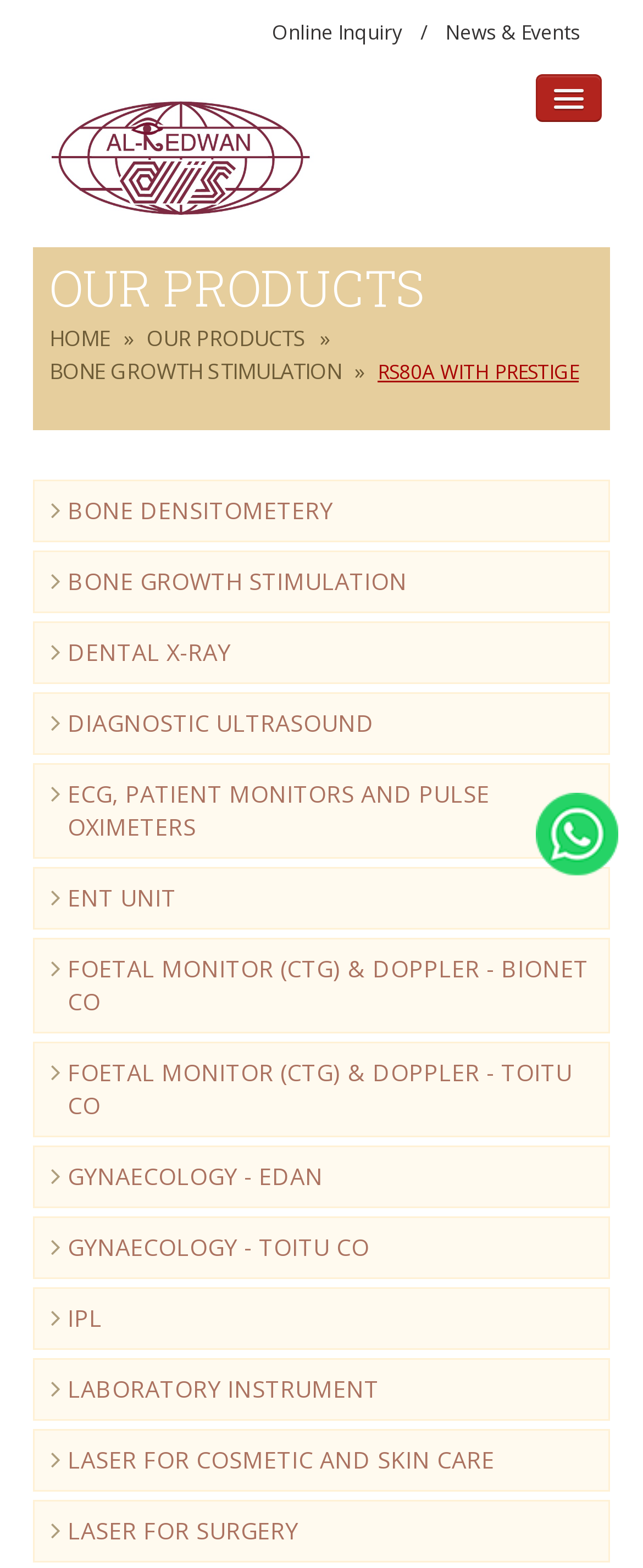How many navigation links are there at the top?
Refer to the image and provide a thorough answer to the question.

I counted the number of links at the top of the page, which are 'HOME', 'ABOUT US', 'SUPPORT', 'OUR PRODUCTS', 'SUPPLIERS', 'CONTACT US', and a link with a font awesome icon (uf002). There are 7 such links.